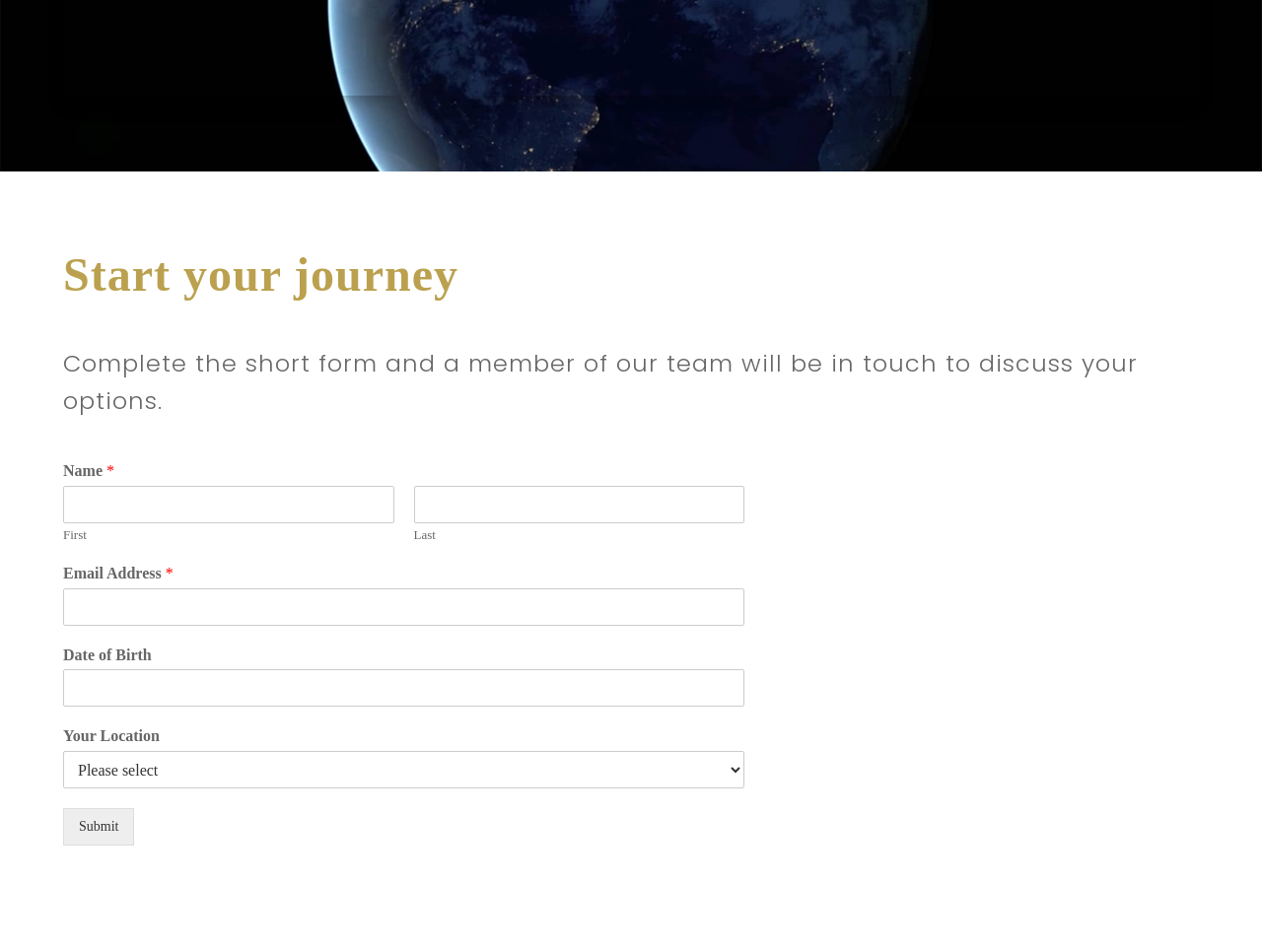What is the purpose of the 'Your Location' field?
Based on the image, respond with a single word or phrase.

To select a location